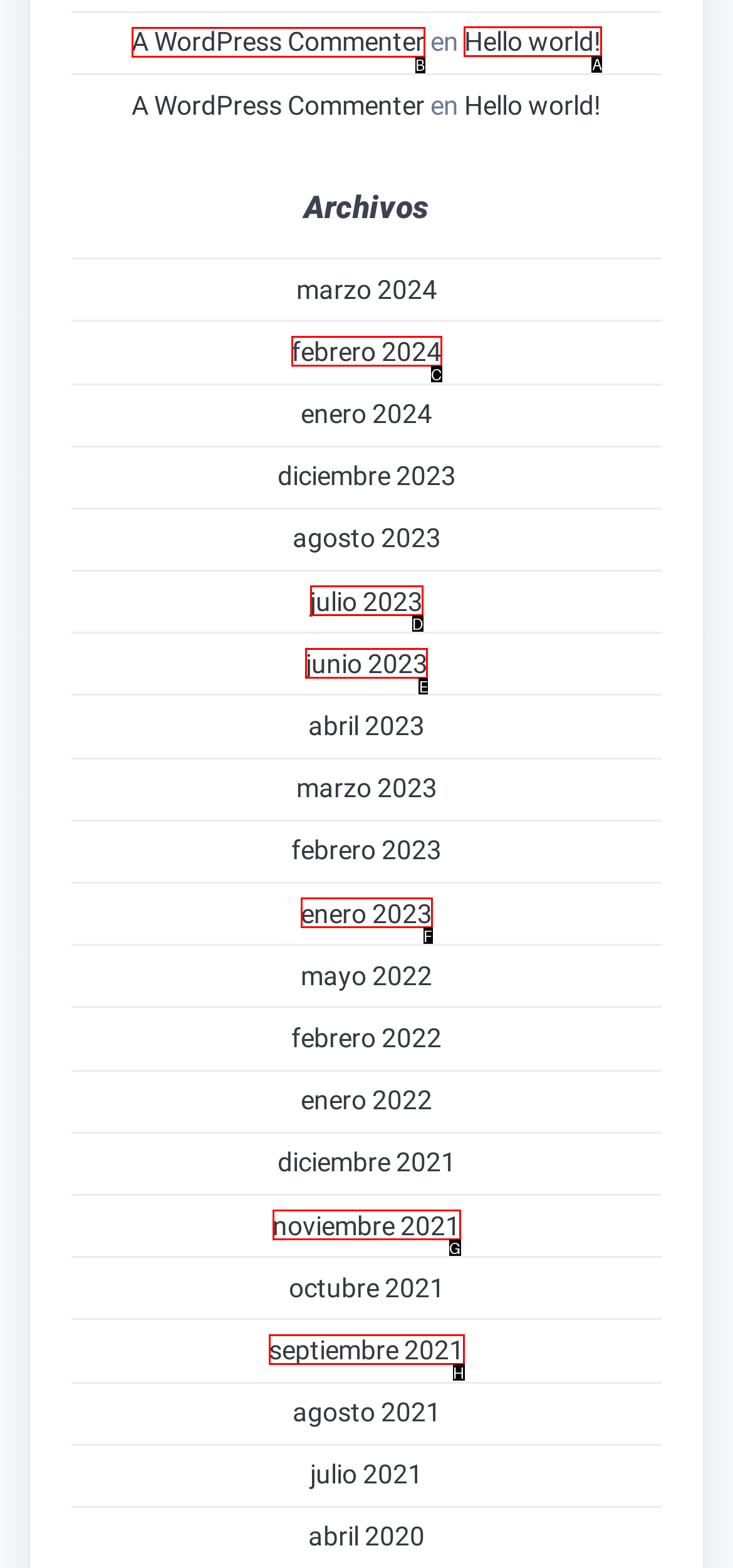Identify the correct choice to execute this task: view the 'Hello world!' post
Respond with the letter corresponding to the right option from the available choices.

A